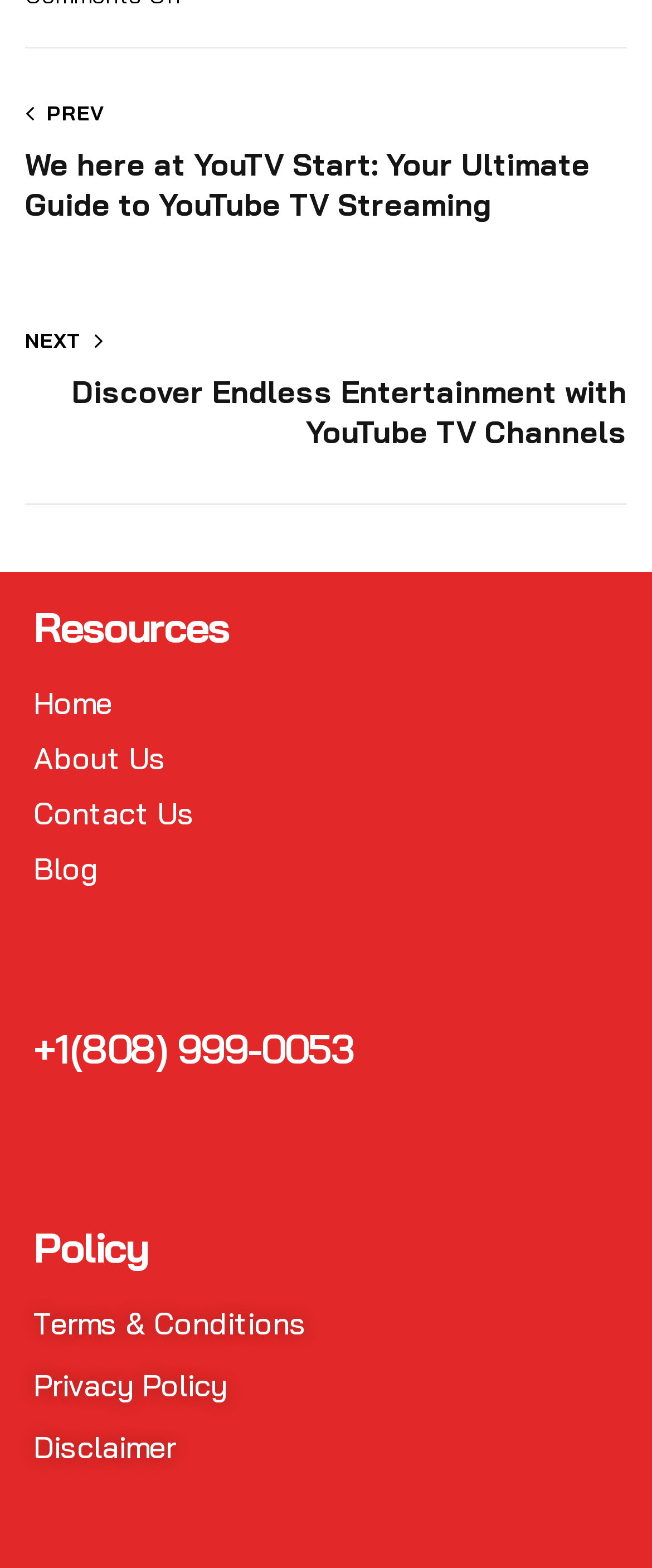Give a one-word or short phrase answer to this question: 
How many policy links are there?

3